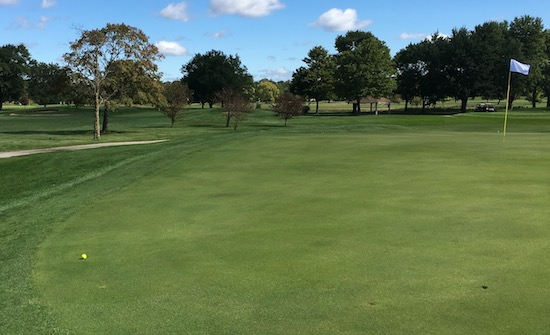From the details in the image, provide a thorough response to the question: What is the location of the flagpole?

According to the caption, the flagpole is 'in the distance', indicating its position relative to the golf ball and the putting green in the foreground.